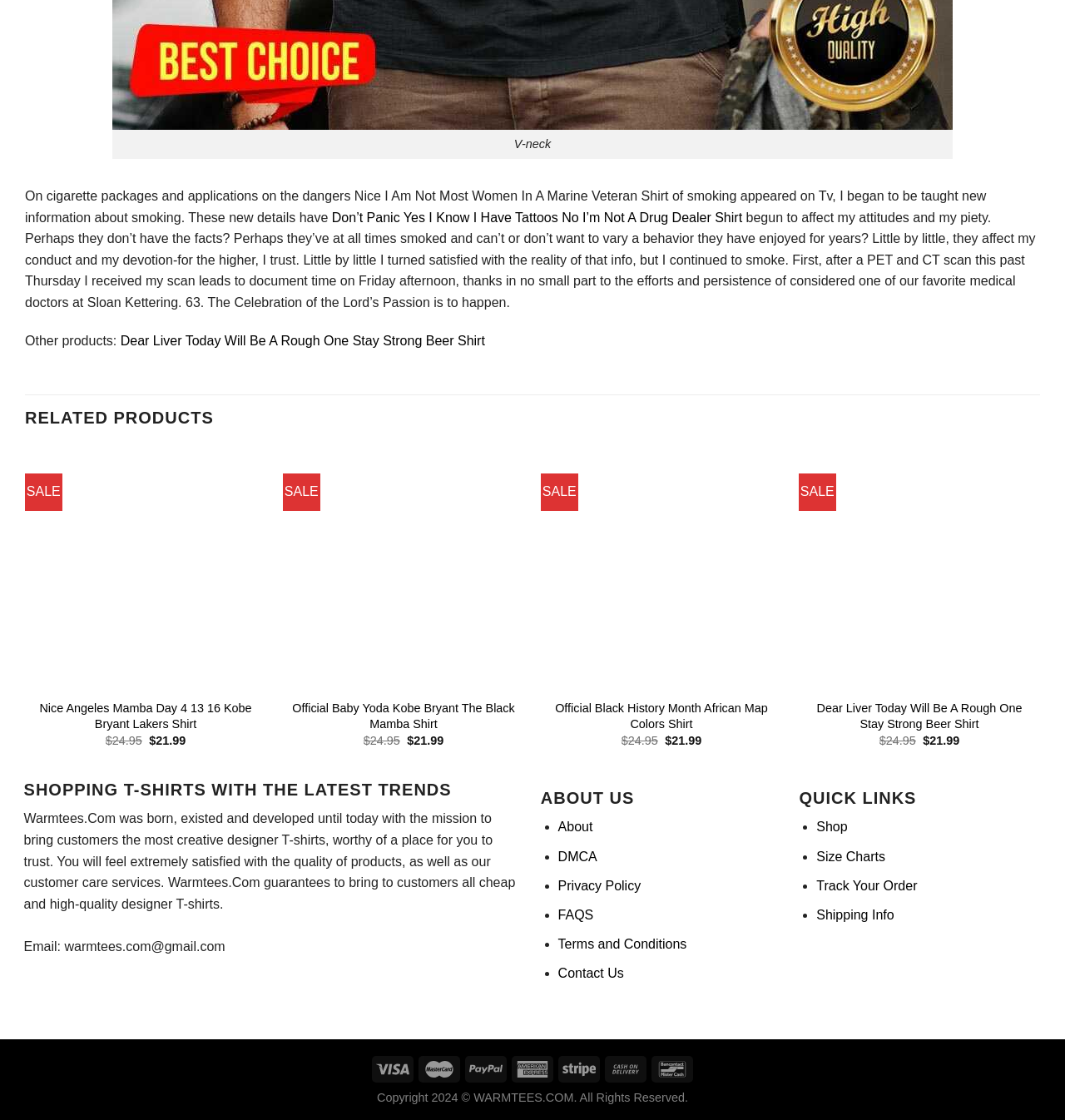Please identify the bounding box coordinates of the element I need to click to follow this instruction: "Click on the 'Add to Wishlist' link".

[0.207, 0.436, 0.238, 0.459]